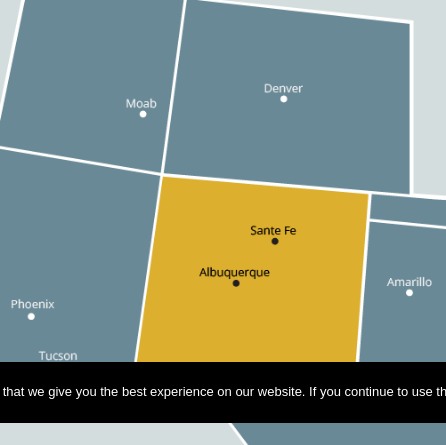What is the purpose of the color-coding on the map?
Please ensure your answer to the question is detailed and covers all necessary aspects.

The surrounding cities such as Denver, Moab, Tucson, and Amarillo are displayed in a muted color palette, providing clear contrast to the highlighted region around Albuquerque and Santa Fe, which is shaded in a vibrant yellow.